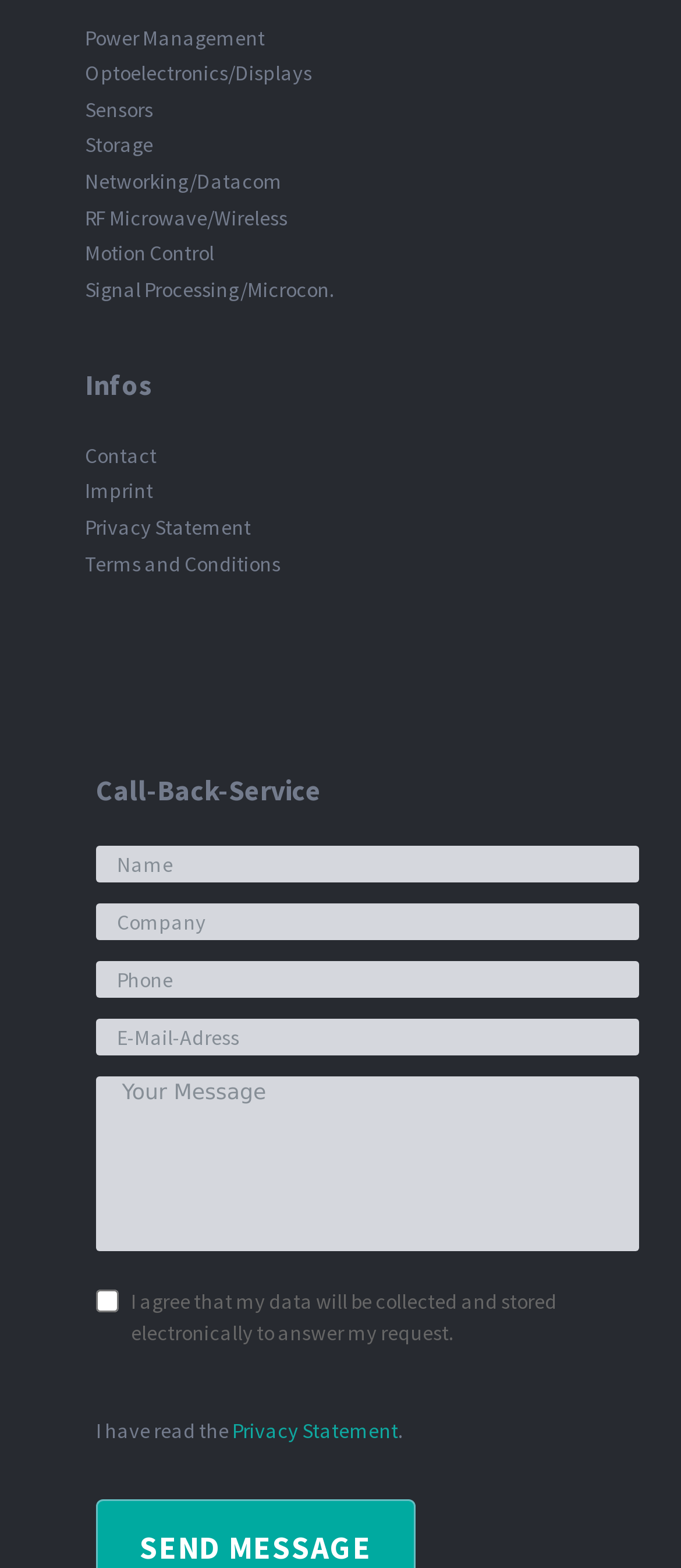Please determine the bounding box coordinates of the area that needs to be clicked to complete this task: 'Click on Privacy Statement'. The coordinates must be four float numbers between 0 and 1, formatted as [left, top, right, bottom].

[0.341, 0.904, 0.584, 0.921]